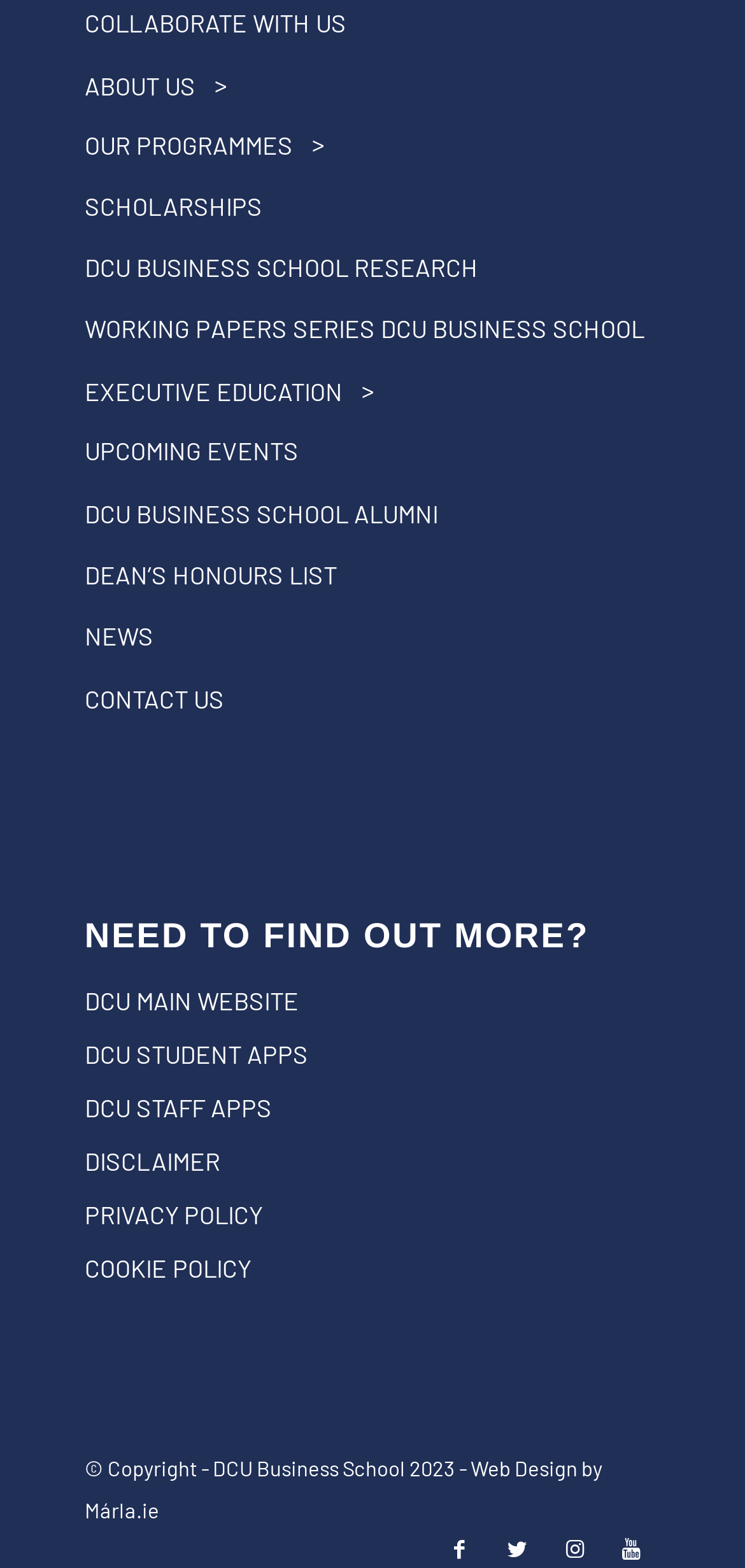Indicate the bounding box coordinates of the element that needs to be clicked to satisfy the following instruction: "Read the article by Michael Broad". The coordinates should be four float numbers between 0 and 1, i.e., [left, top, right, bottom].

None